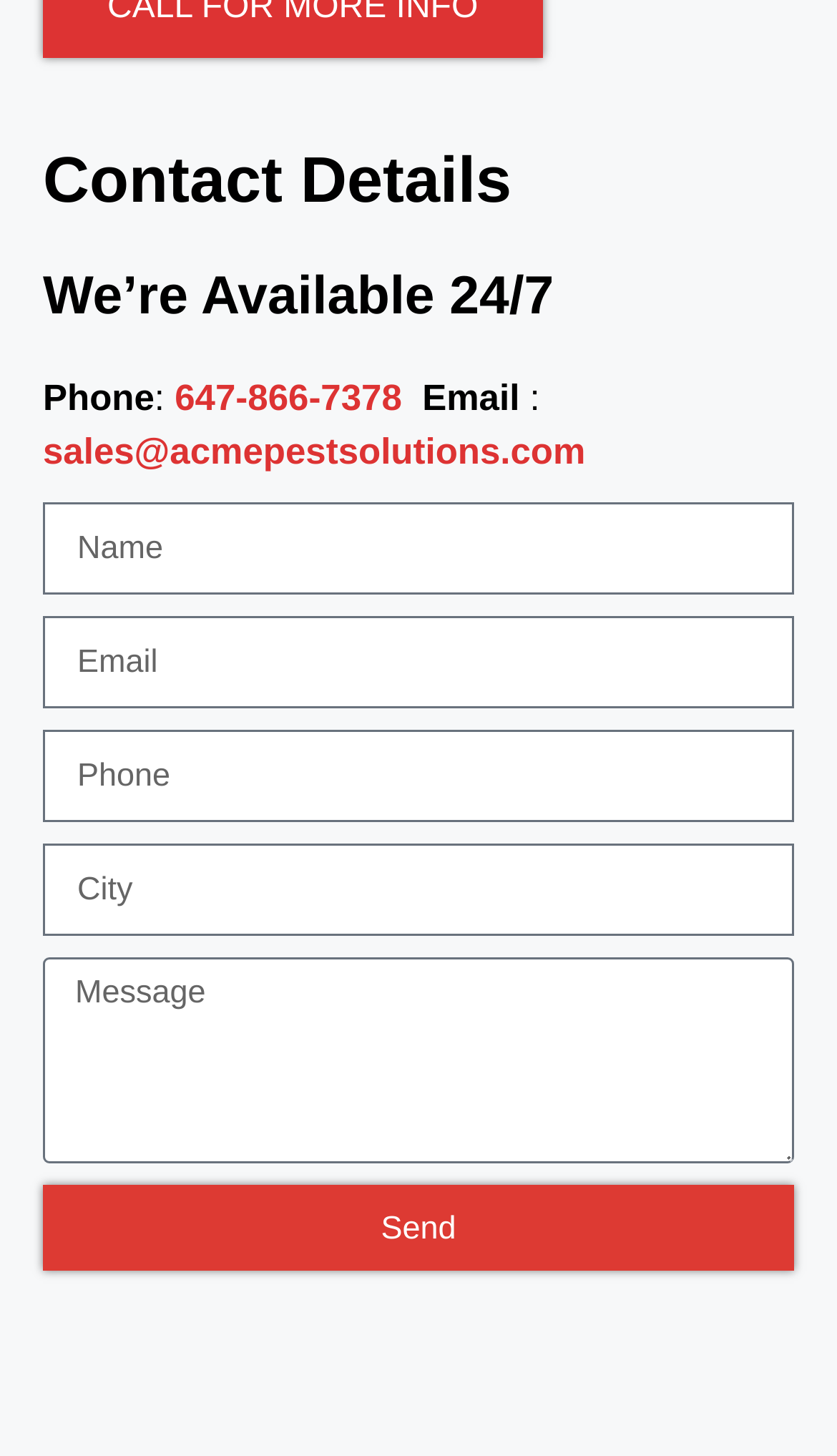Show the bounding box coordinates for the element that needs to be clicked to execute the following instruction: "Enter your name". Provide the coordinates in the form of four float numbers between 0 and 1, i.e., [left, top, right, bottom].

[0.051, 0.345, 0.949, 0.409]